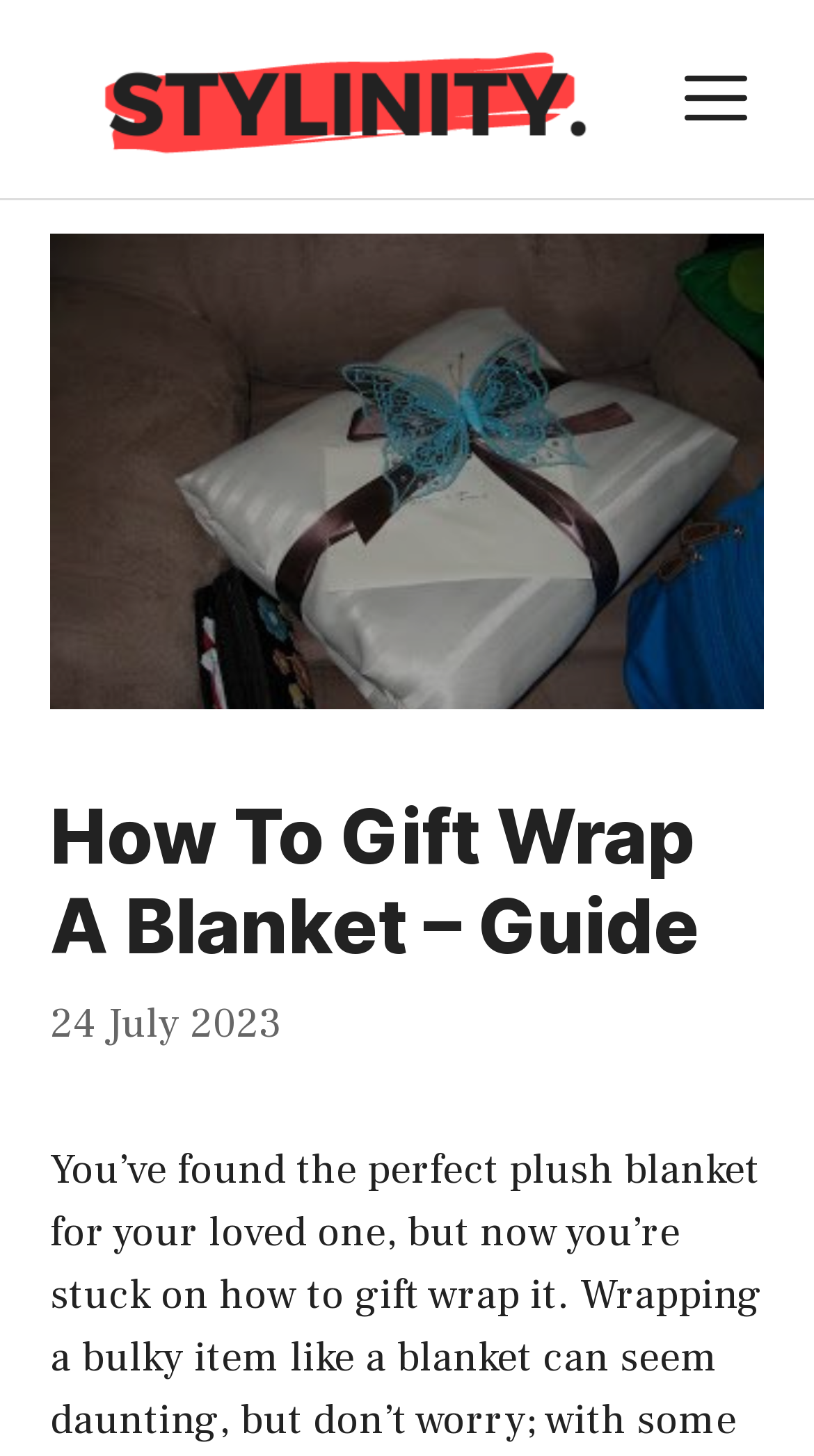Provide a thorough and detailed response to the question by examining the image: 
What is the main topic of the article?

The main topic of the article can be inferred from the title 'How To Gift Wrap A Blanket – Guide' and the image below it, which shows a blanket being gift wrapped.